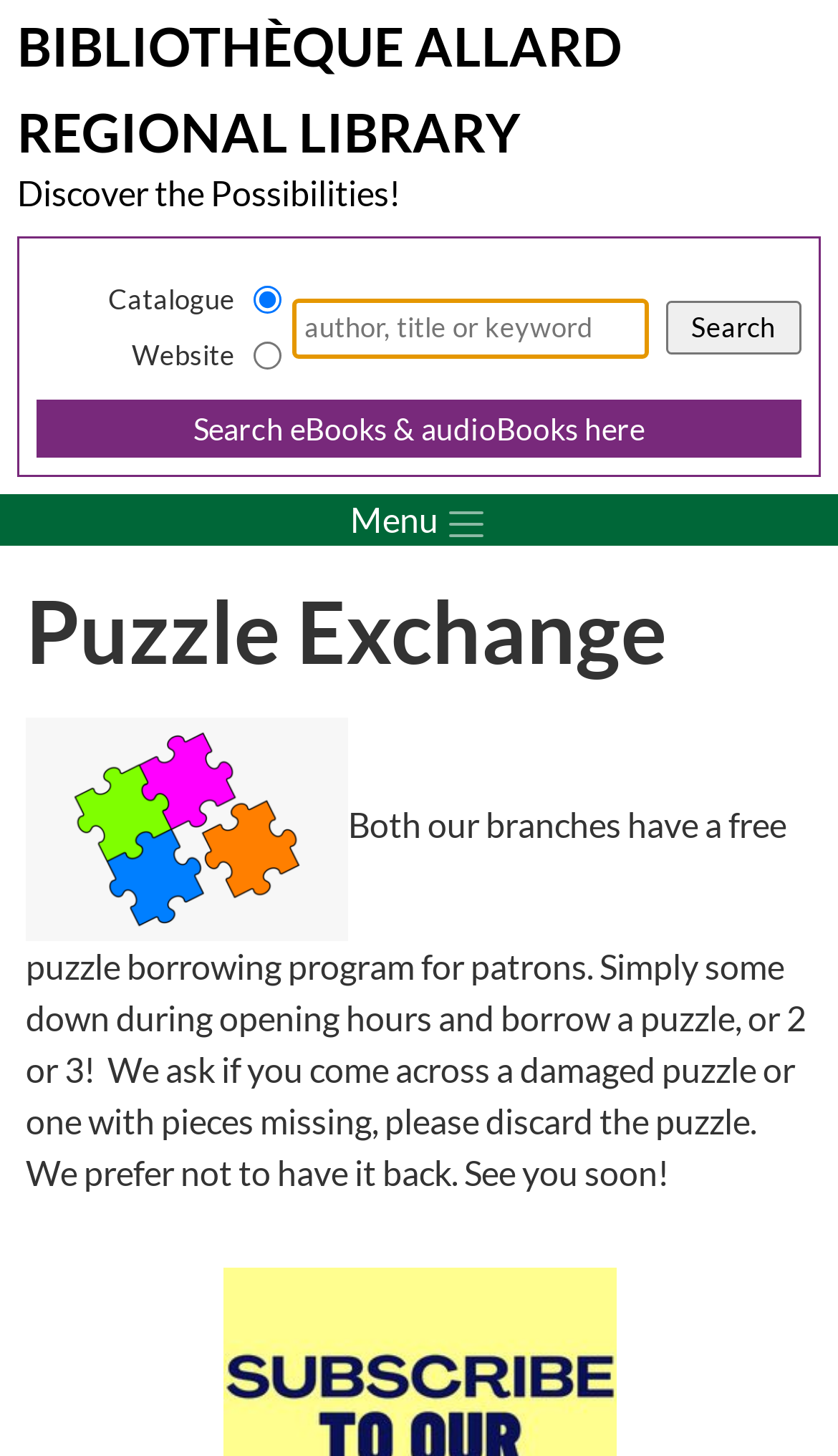Based on the description "Search eBooks & audioBooks here", find the bounding box of the specified UI element.

[0.052, 0.279, 0.948, 0.31]